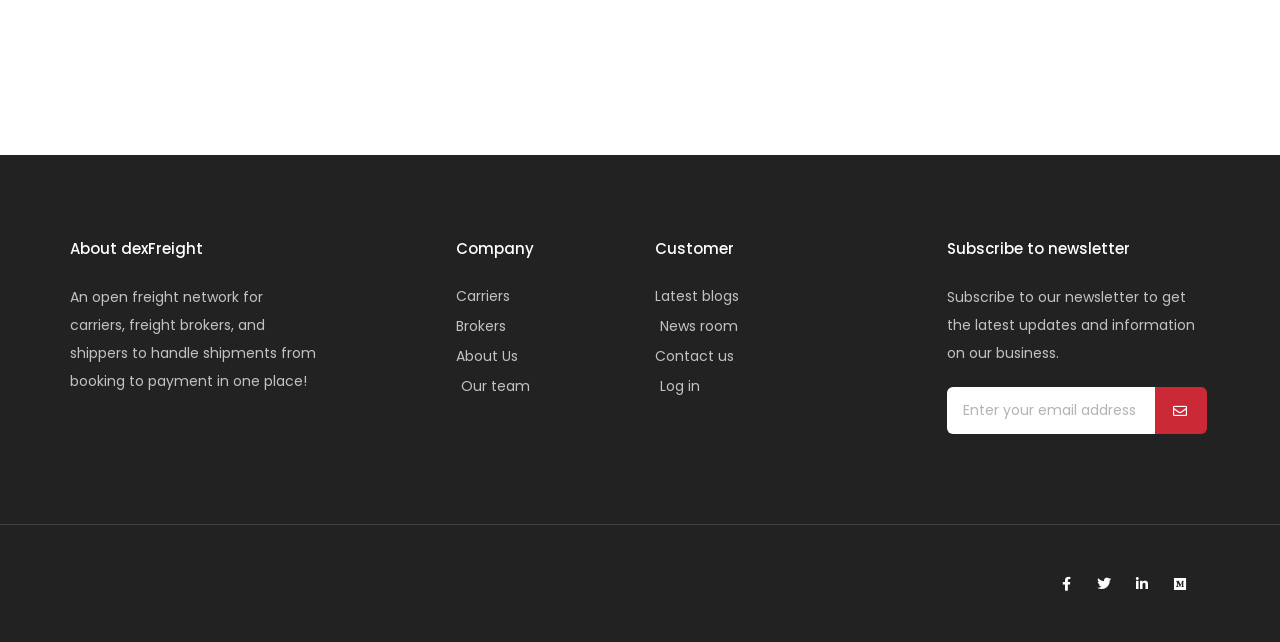Please determine the bounding box coordinates of the element to click on in order to accomplish the following task: "Click on Log in". Ensure the coordinates are four float numbers ranging from 0 to 1, i.e., [left, top, right, bottom].

[0.512, 0.582, 0.717, 0.624]